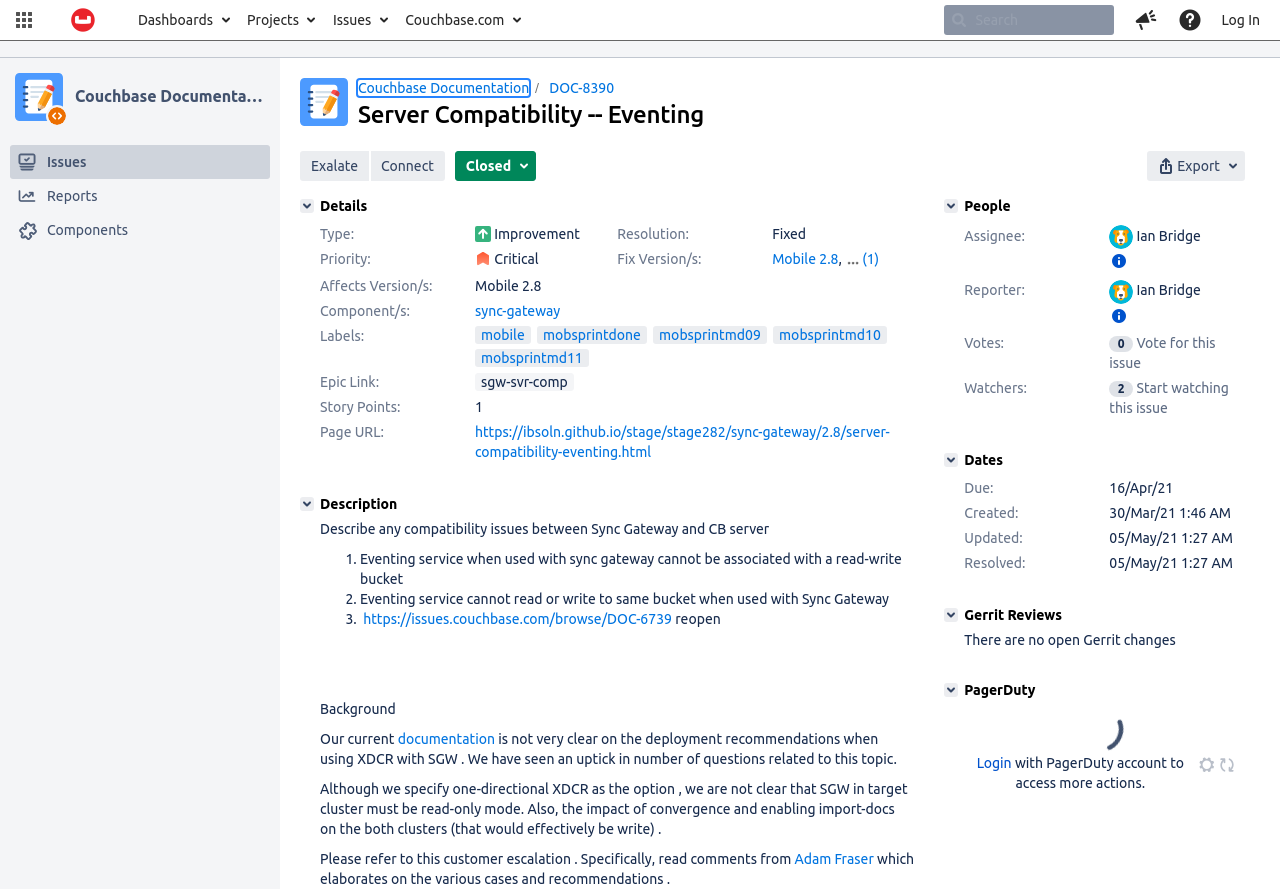Use a single word or phrase to answer the question:
What is the component of the issue?

sync-gateway